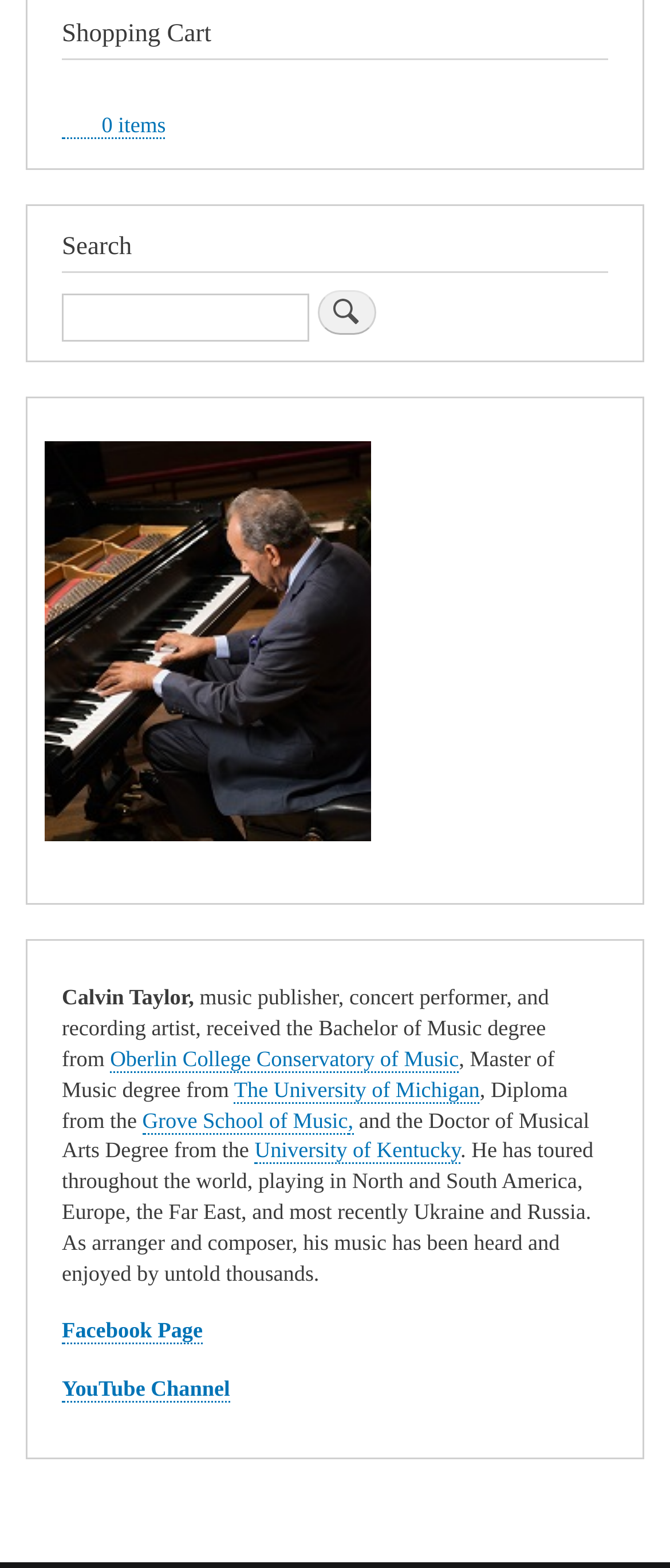Please identify the bounding box coordinates of the element that needs to be clicked to perform the following instruction: "Learn more about Oberlin College Conservatory of Music".

[0.164, 0.668, 0.685, 0.684]